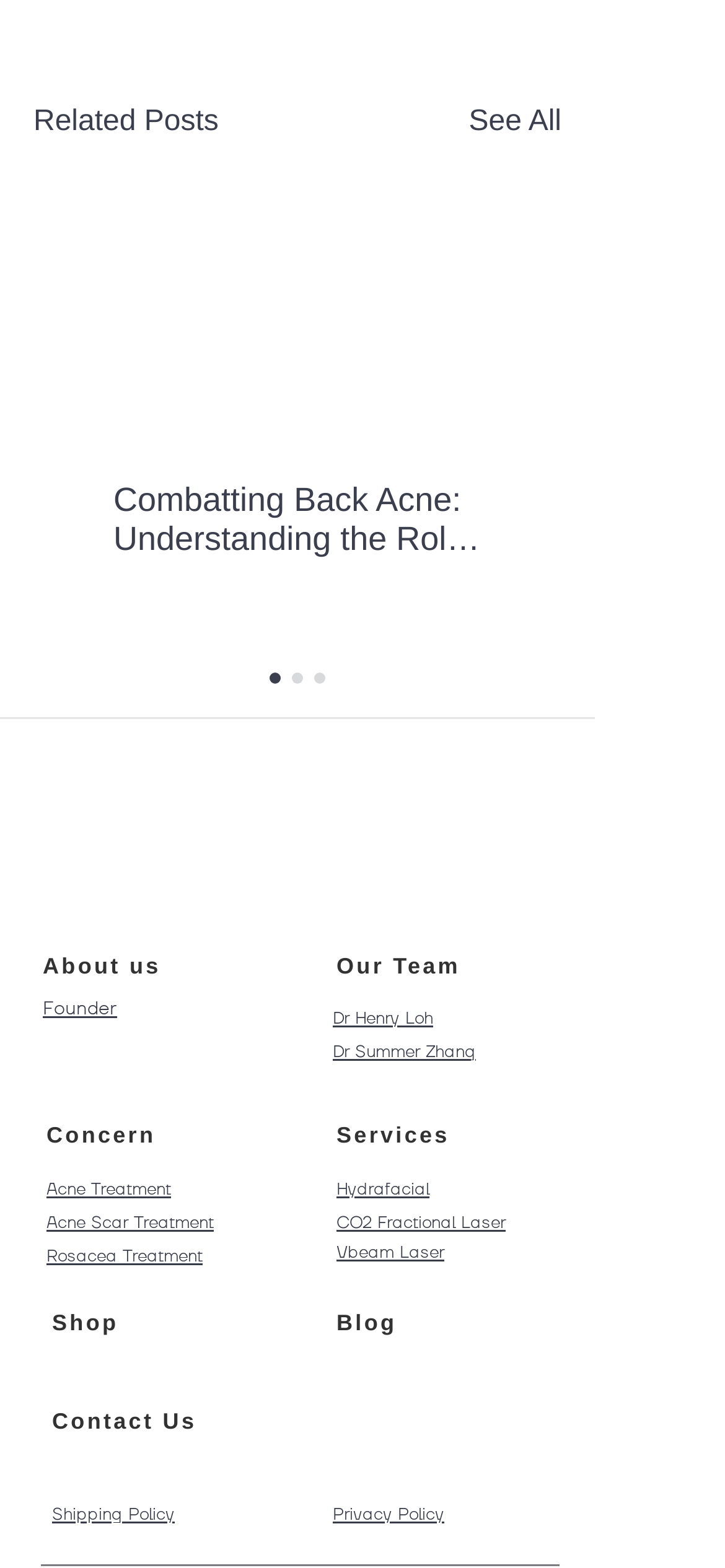Give a one-word or one-phrase response to the question: 
What is the logo of the clinic?

KINS Clinic